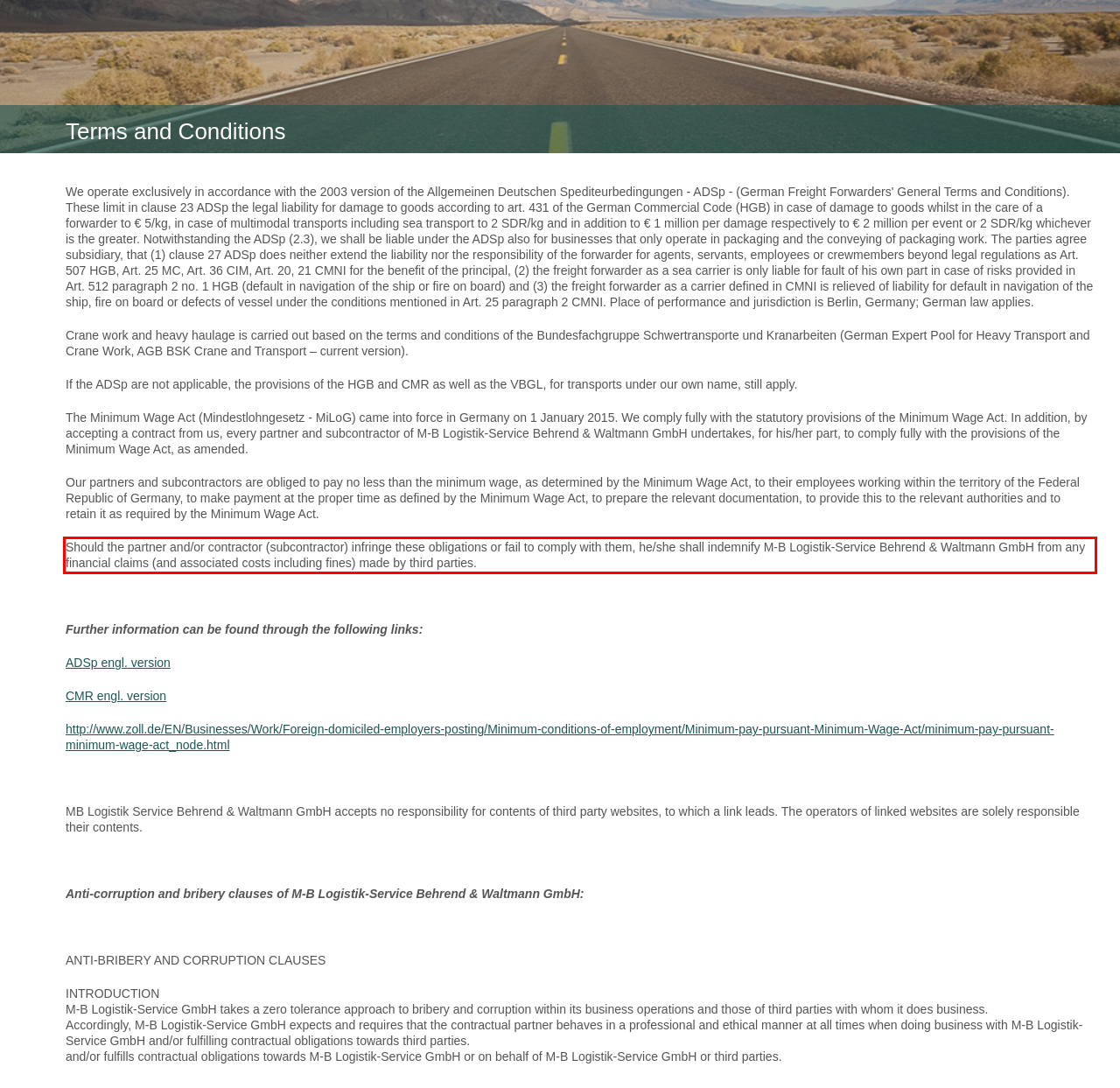Please look at the screenshot provided and find the red bounding box. Extract the text content contained within this bounding box.

Should the partner and/or contractor (subcontractor) infringe these obligations or fail to comply with them, he/she shall indemnify M-B Logistik-Service Behrend & Waltmann GmbH from any financial claims (and associated costs including fines) made by third parties.